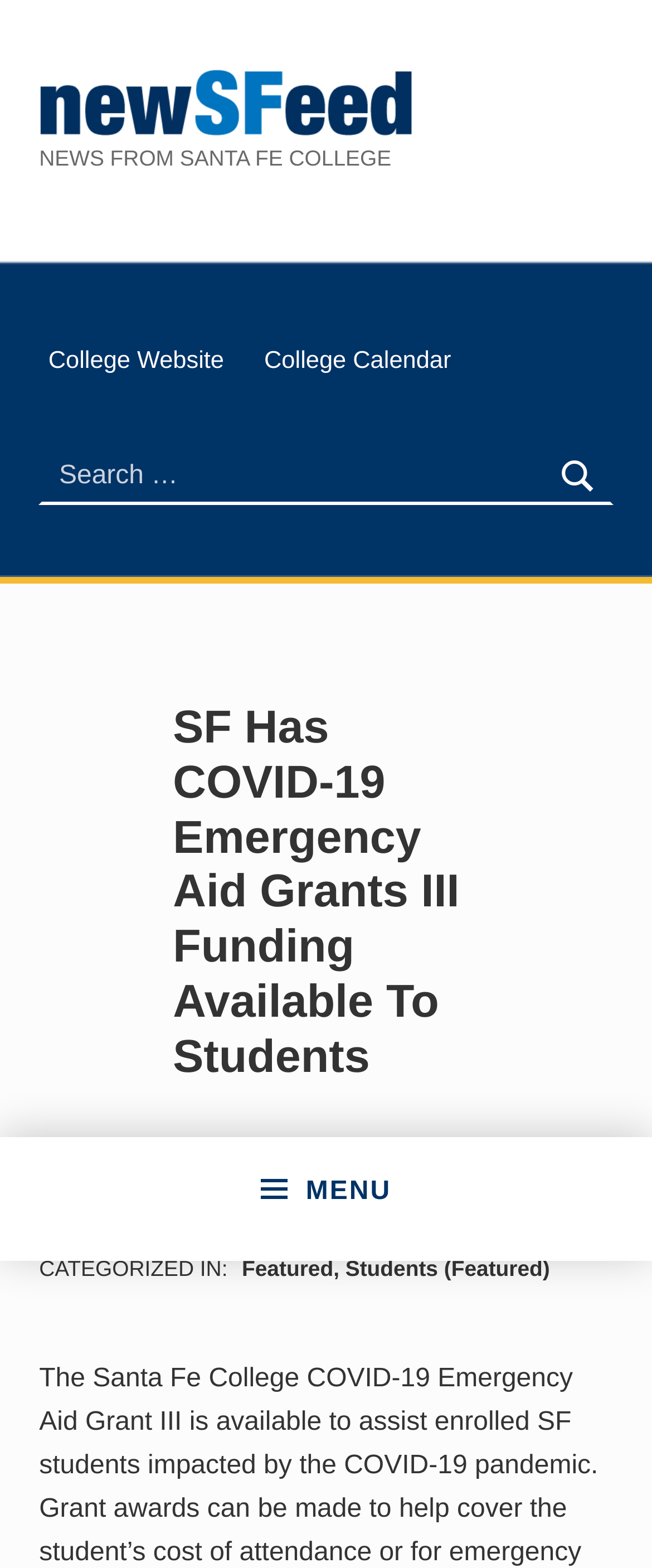Could you find the bounding box coordinates of the clickable area to complete this instruction: "Search for something"?

[0.06, 0.286, 0.94, 0.322]